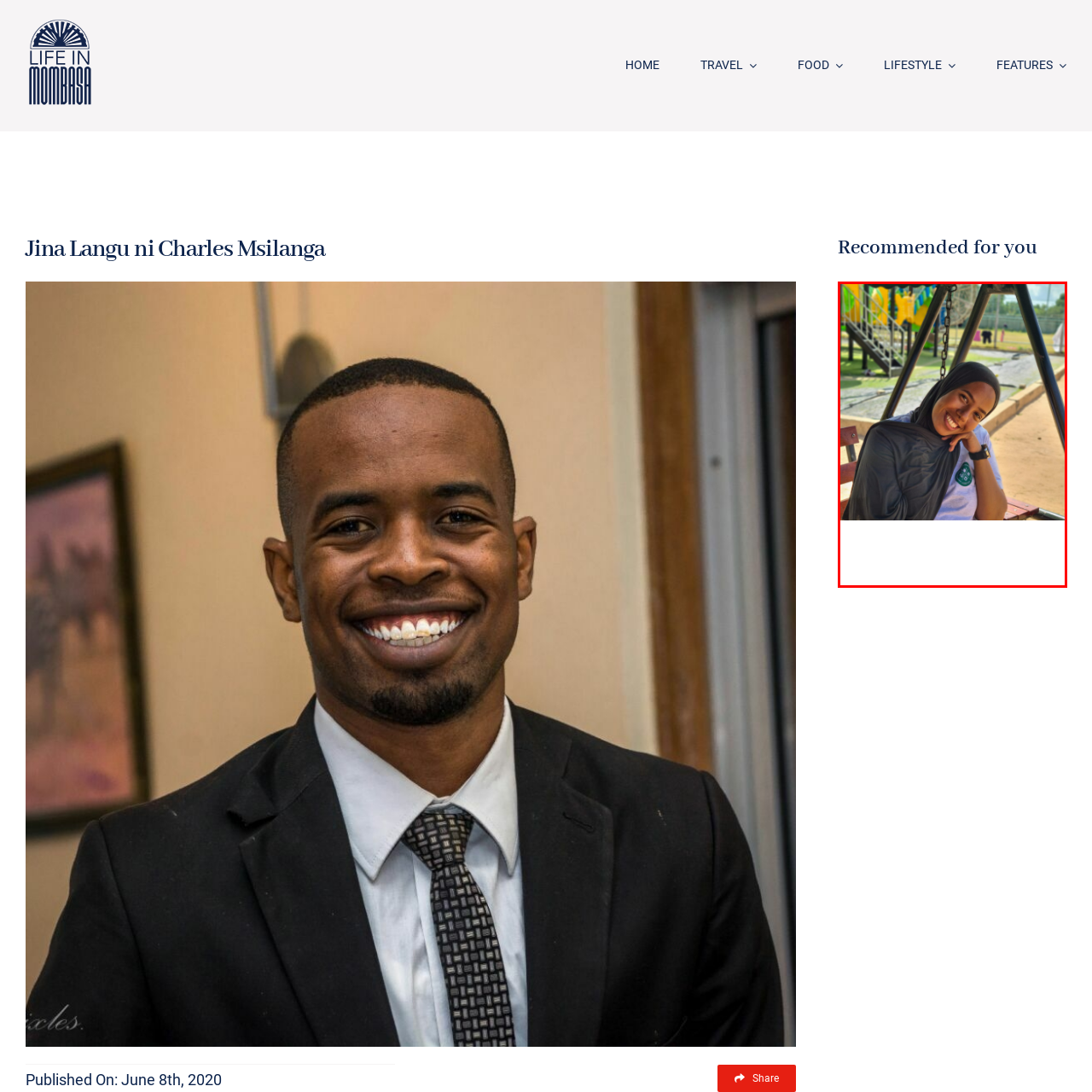Describe in detail the elements and actions shown in the image within the red-bordered area.

In this vibrant image, a young woman sits on a swing, wearing a grey hijab and a casual shirt adorned with a green emblem. She beams with joy, resting her chin on her hand in a playful pose. The background features a colorful playground with slides and structures, indicative of a lively outdoor setting, possibly a park or school playground. The scene is bright and sunlit, creating a warm and cheerful atmosphere, perfect for a day of fun and laughter.